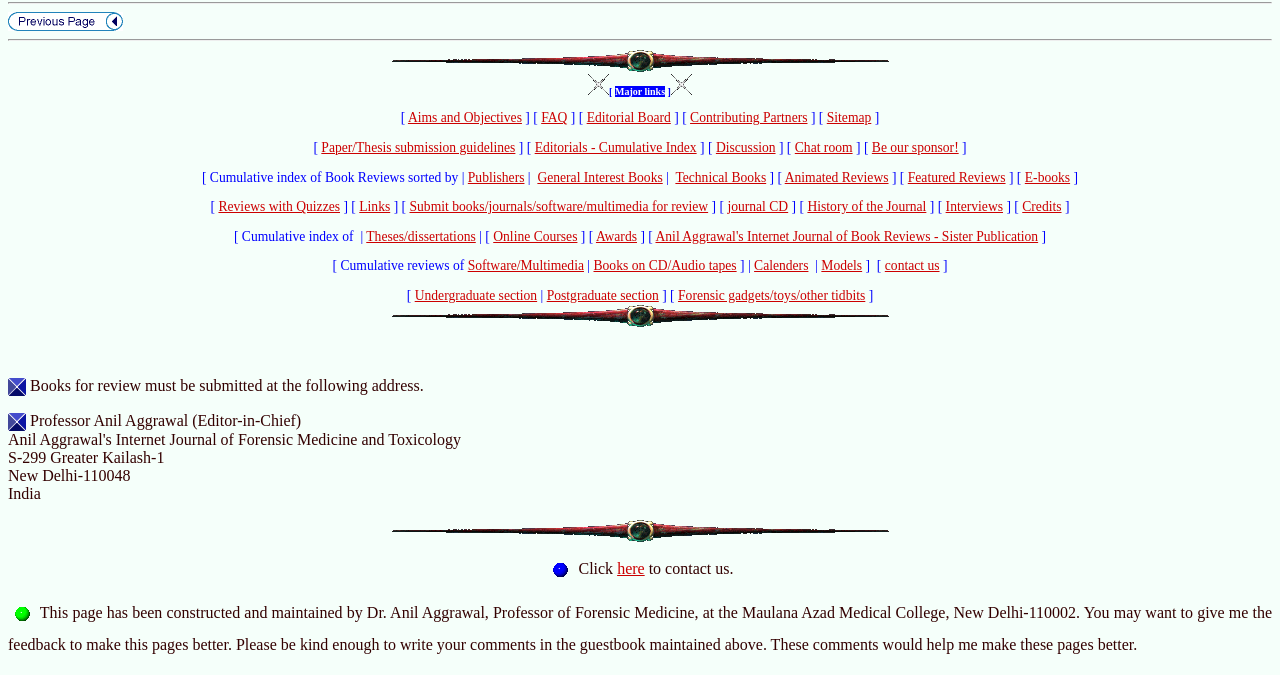For the given element description Models, determine the bounding box coordinates of the UI element. The coordinates should follow the format (top-left x, top-left y, bottom-right x, bottom-right y) and be within the range of 0 to 1.

[0.642, 0.383, 0.674, 0.405]